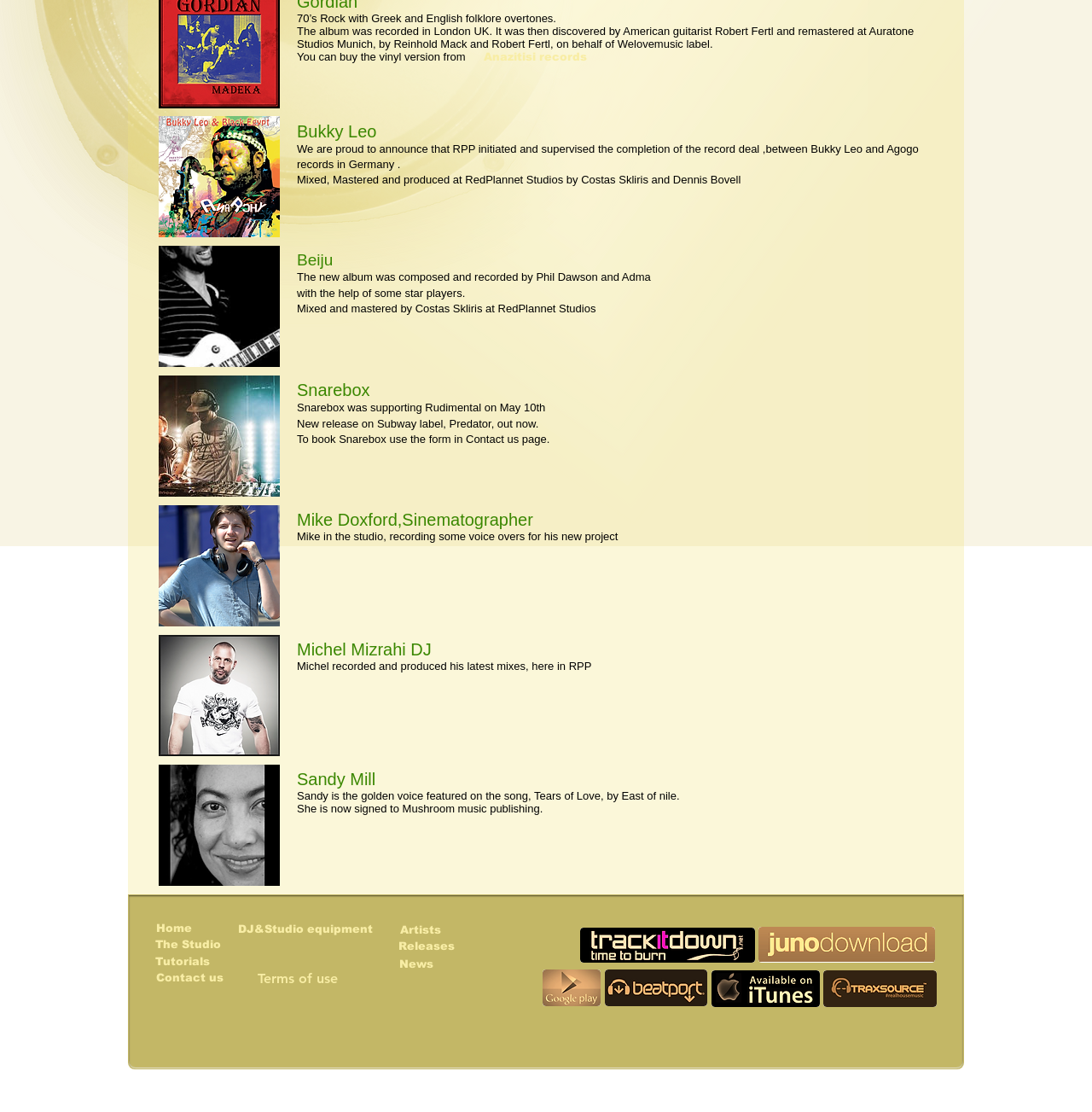Predict the bounding box coordinates for the UI element described as: "DJ&Studio equipment". The coordinates should be four float numbers between 0 and 1, presented as [left, top, right, bottom].

[0.21, 0.826, 0.349, 0.846]